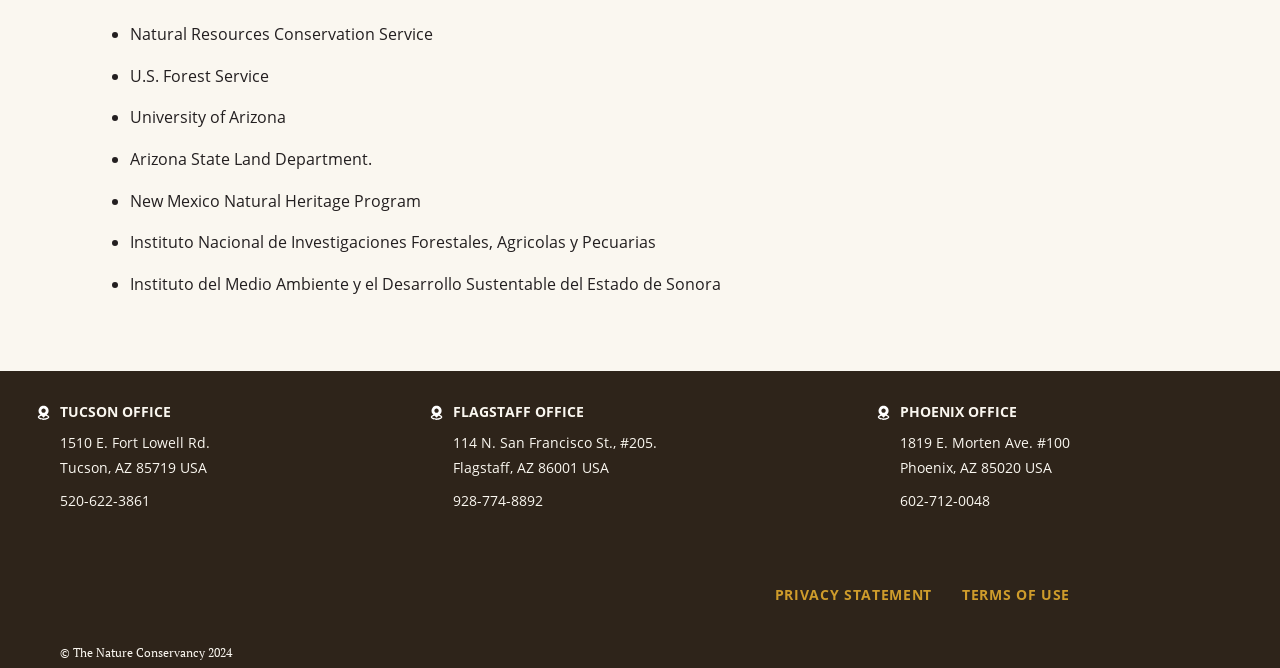Identify the bounding box coordinates for the UI element that matches this description: "Terms of Use".

[0.752, 0.876, 0.836, 0.904]